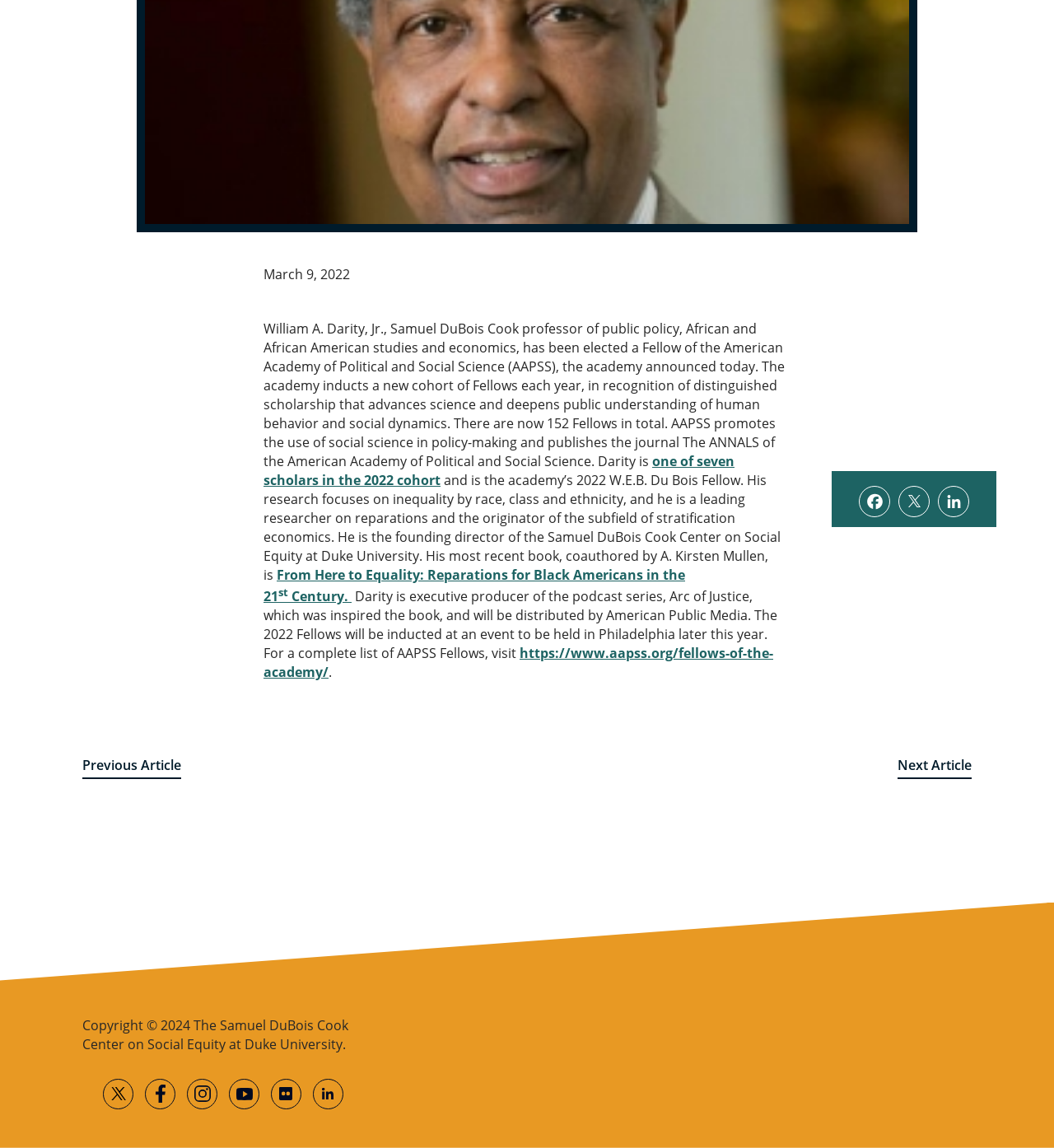Locate the bounding box coordinates of the UI element described by: "Facebook". Provide the coordinates as four float numbers between 0 and 1, formatted as [left, top, right, bottom].

[0.811, 0.423, 0.848, 0.451]